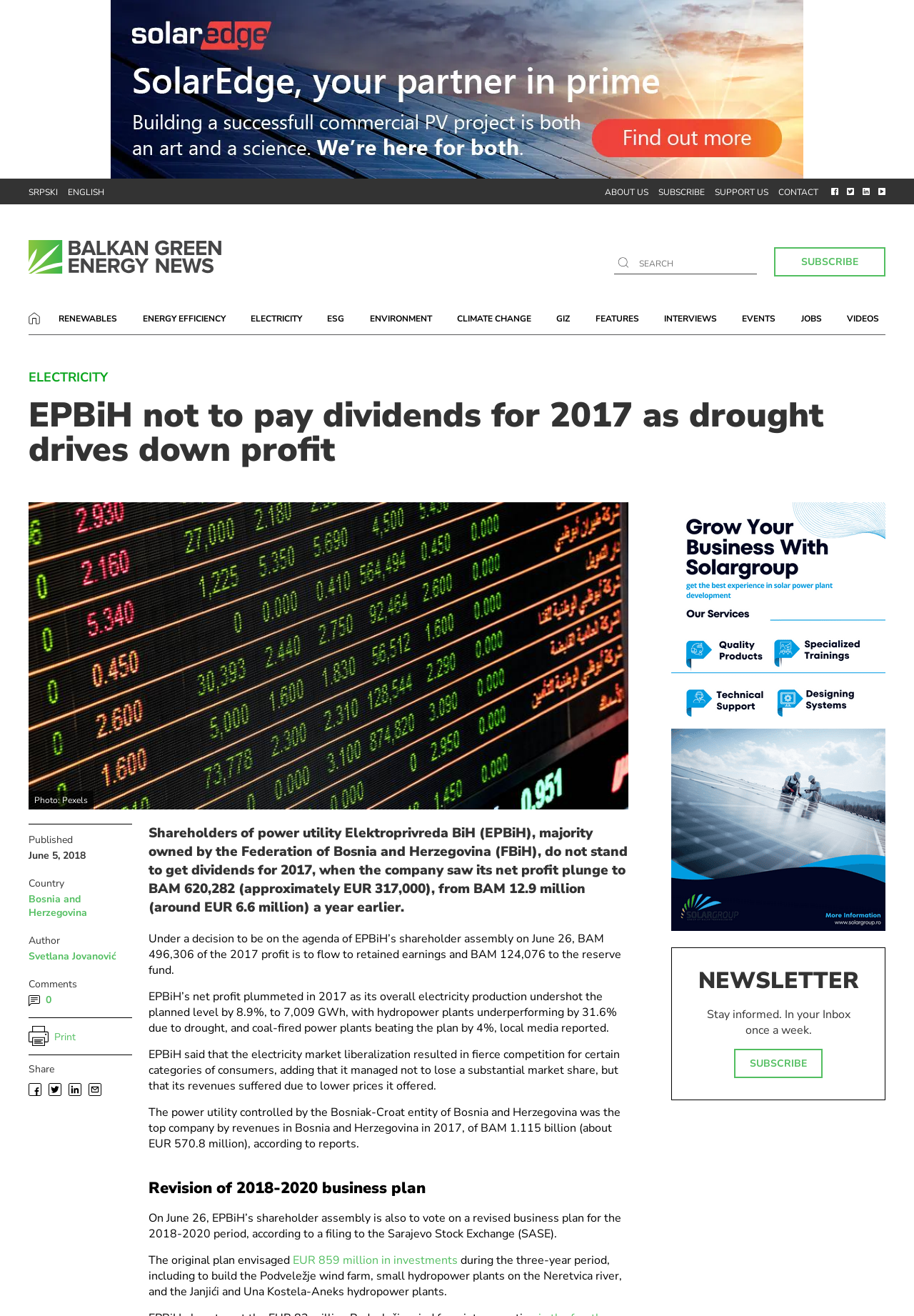Could you find the bounding box coordinates of the clickable area to complete this instruction: "Switch to English"?

[0.074, 0.142, 0.114, 0.15]